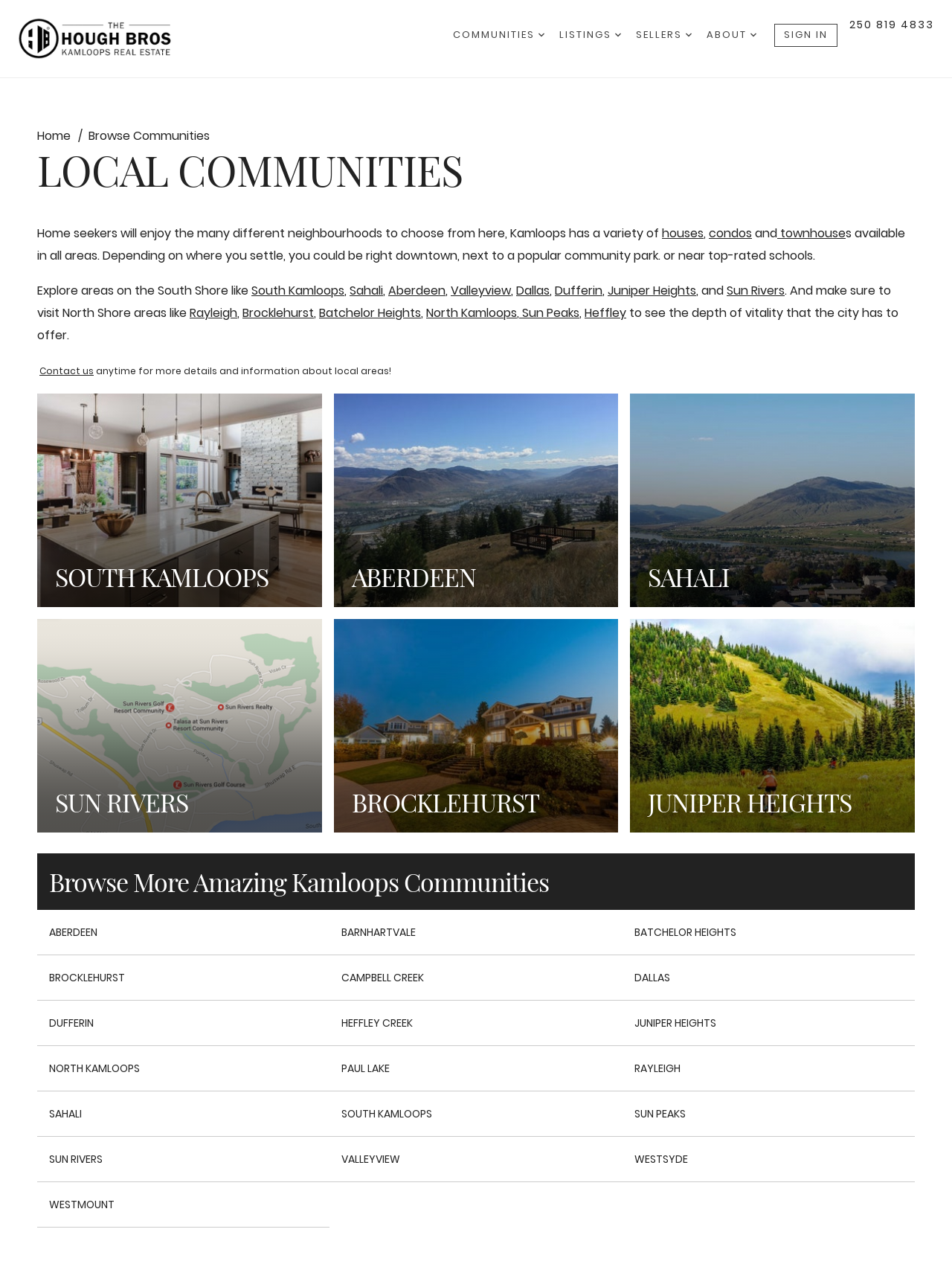Provide the bounding box coordinates of the HTML element this sentence describes: "About Dropdown arrow". The bounding box coordinates consist of four float numbers between 0 and 1, i.e., [left, top, right, bottom].

[0.742, 0.018, 0.795, 0.037]